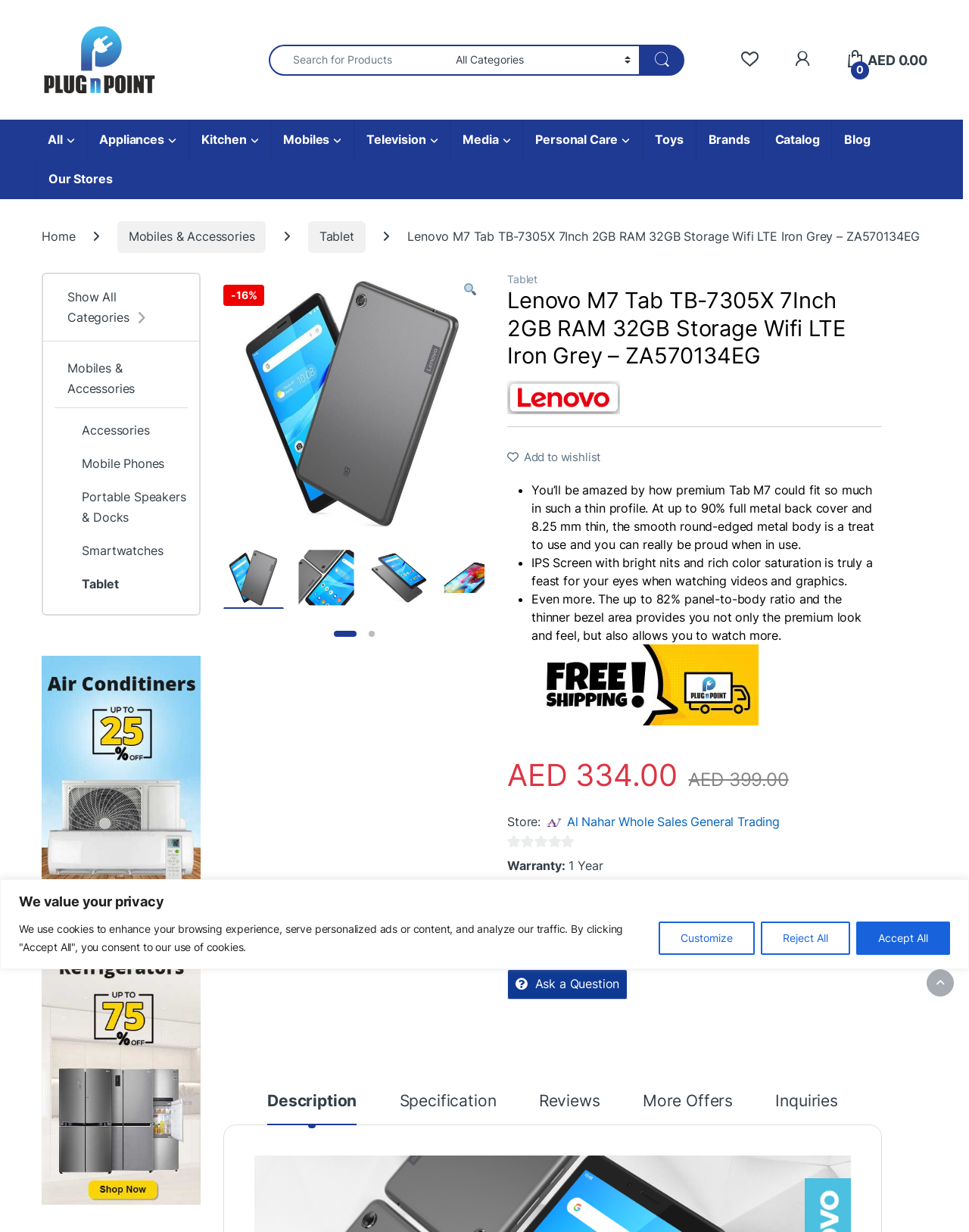Provide a comprehensive description of the webpage.

This webpage is about a product, specifically the Lenovo M7 Tab TB-7305X 7Inch 2GB RAM 32GB Storage Wifi LTE Iron Grey, available for purchase online from PLUGnPOINT in the UAE. 

At the top of the page, there is a notification bar with a message about cookies and privacy, accompanied by three buttons: Customize, Reject All, and Accept All. Below this, there is a search bar with a dropdown menu and a few links to other sections of the website, including a marketplace, appliances, mobiles, and more.

The main content of the page is dedicated to the product, with a breadcrumb navigation menu at the top showing the path from the home page to the current product page. The product name, Lenovo M7 Tab TB-7305X, is displayed prominently, along with a 16% discount label and a "Compare" button.

There are several images of the product on the page, showcasing its design and features. A detailed product description is provided, highlighting the device's premium metal body, IPS screen, and high panel-to-body ratio. 

The page also displays pricing information, with the original price crossed out and the discounted price shown alongside. There is a section for reviews, although it appears that there are no reviews yet. Additionally, the page provides information about the warranty and the store selling the product, Al Nahar Whole Sales General Trading.